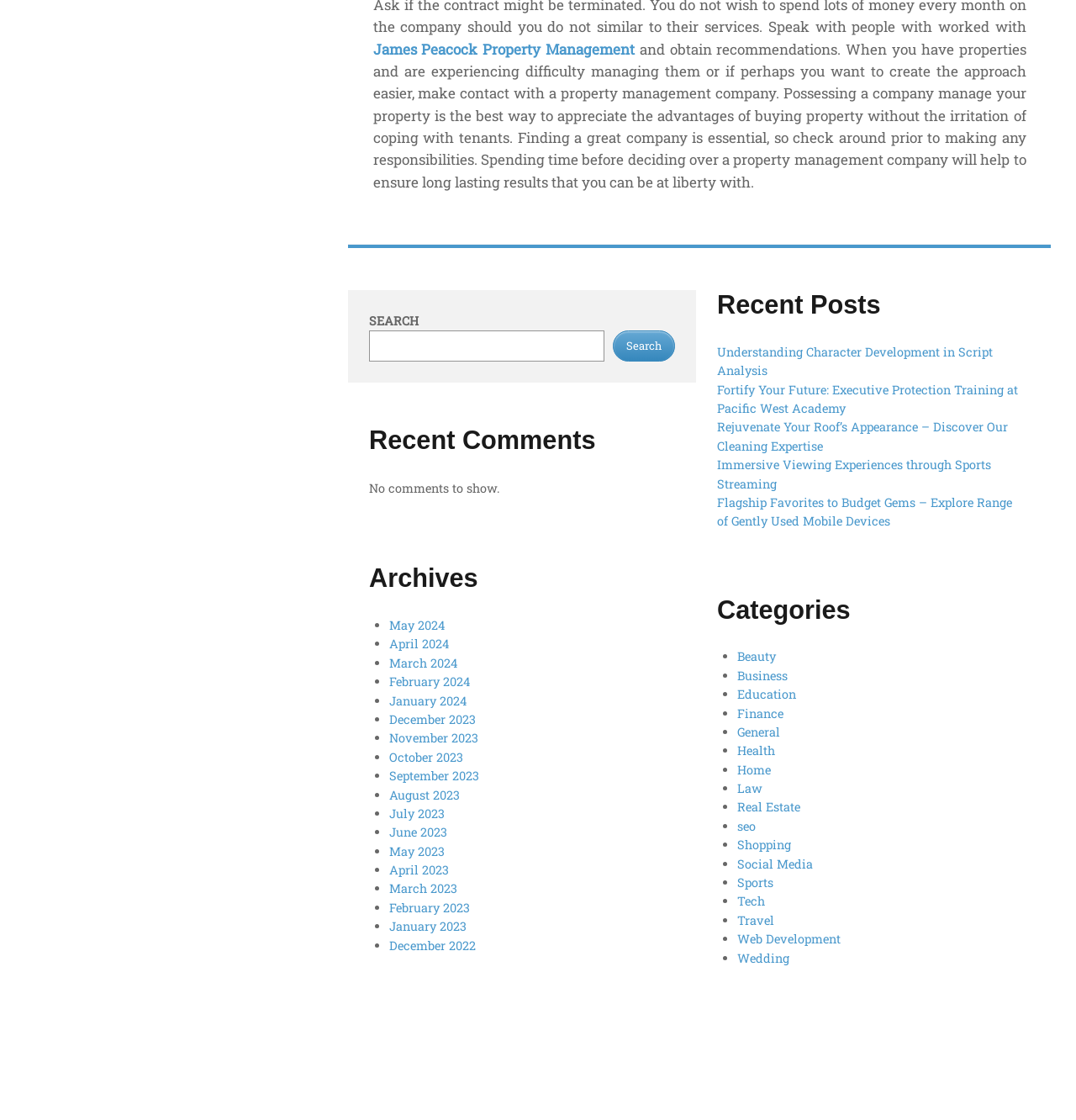Please give the bounding box coordinates of the area that should be clicked to fulfill the following instruction: "Call Norion Bank". The coordinates should be in the format of four float numbers from 0 to 1, i.e., [left, top, right, bottom].

None